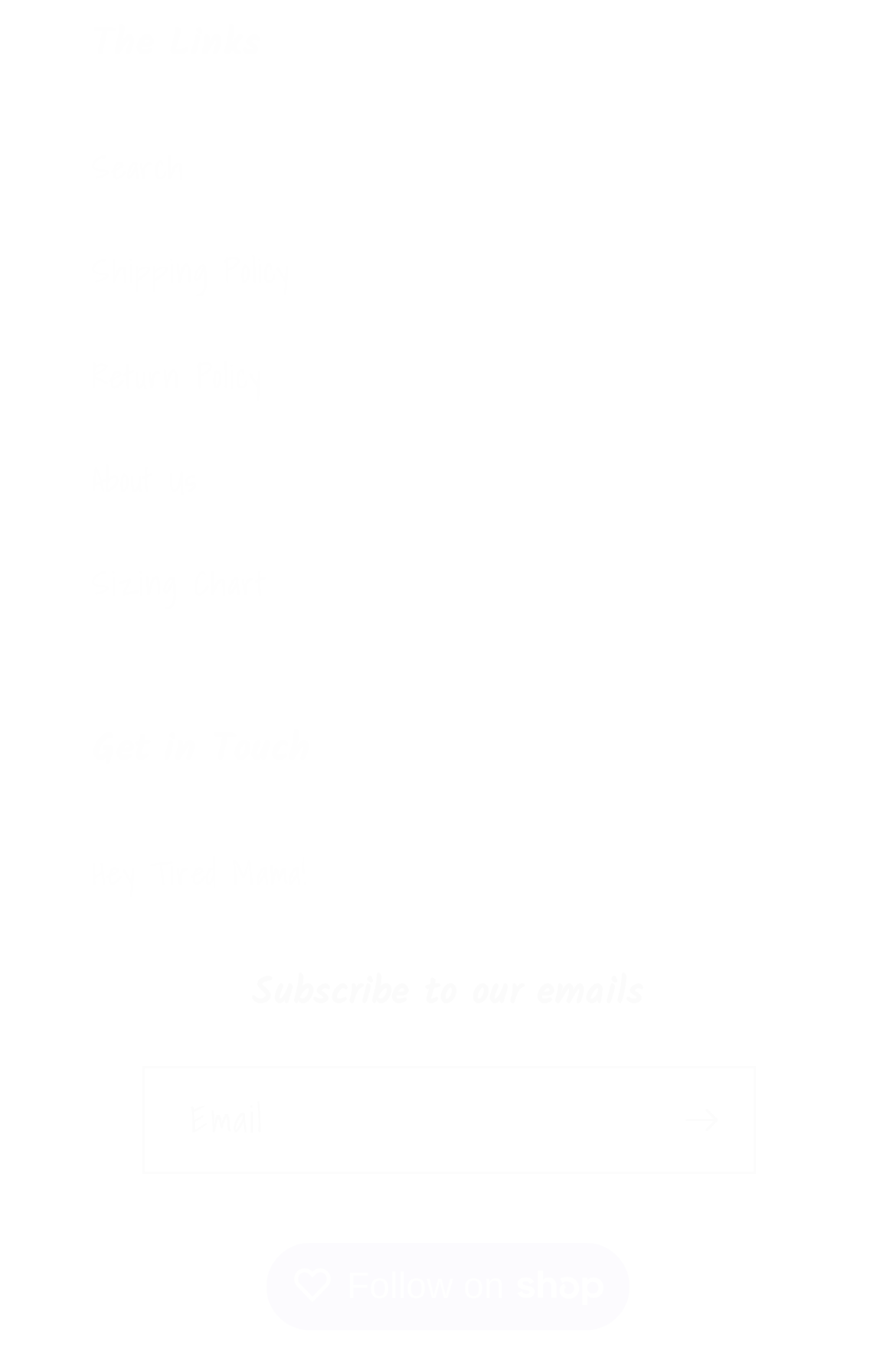Find the bounding box coordinates of the clickable area that will achieve the following instruction: "Click on Search".

[0.103, 0.086, 0.897, 0.162]